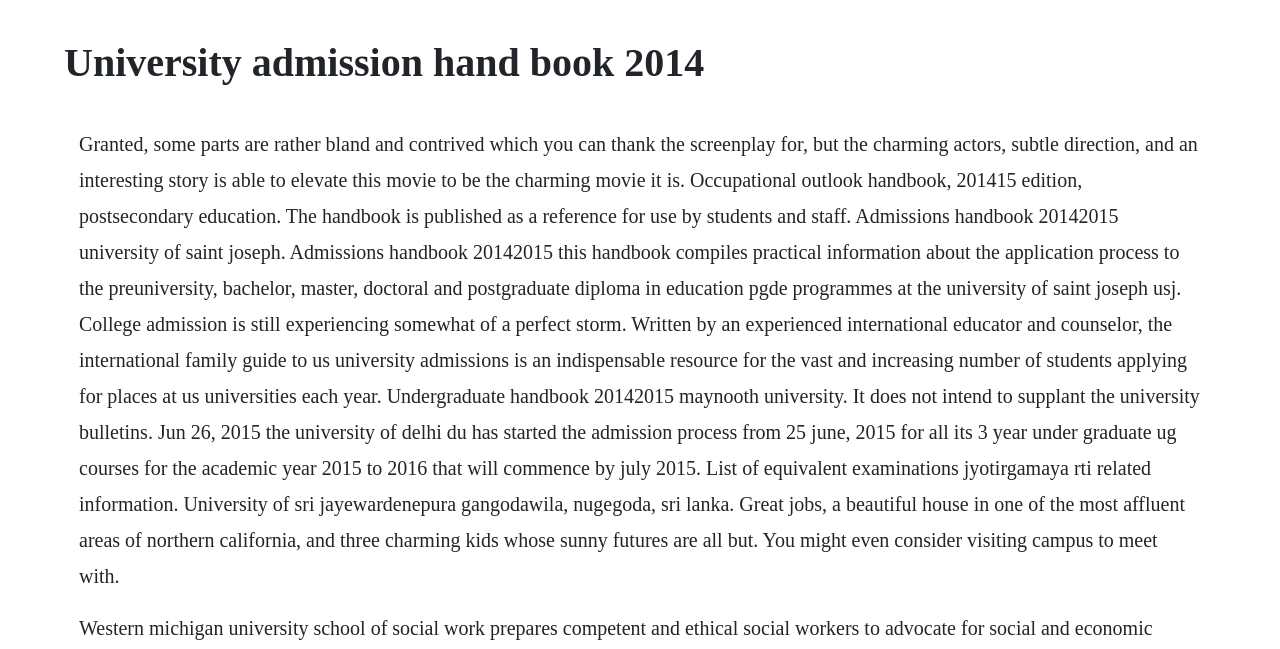Please find and provide the title of the webpage.

University admission hand book 2014